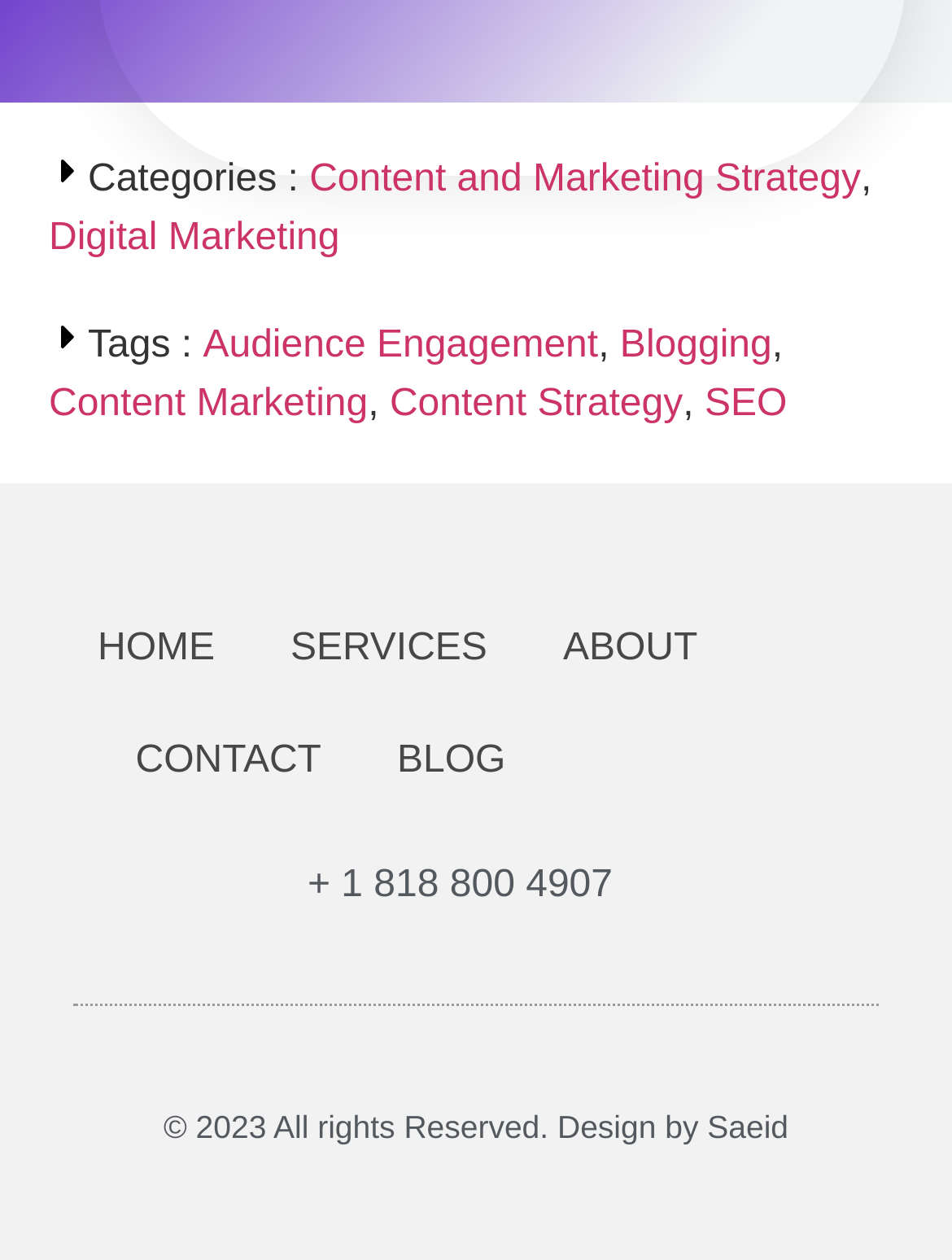Provide a brief response using a word or short phrase to this question:
What is the copyright information on the webpage?

2023 All rights Reserved